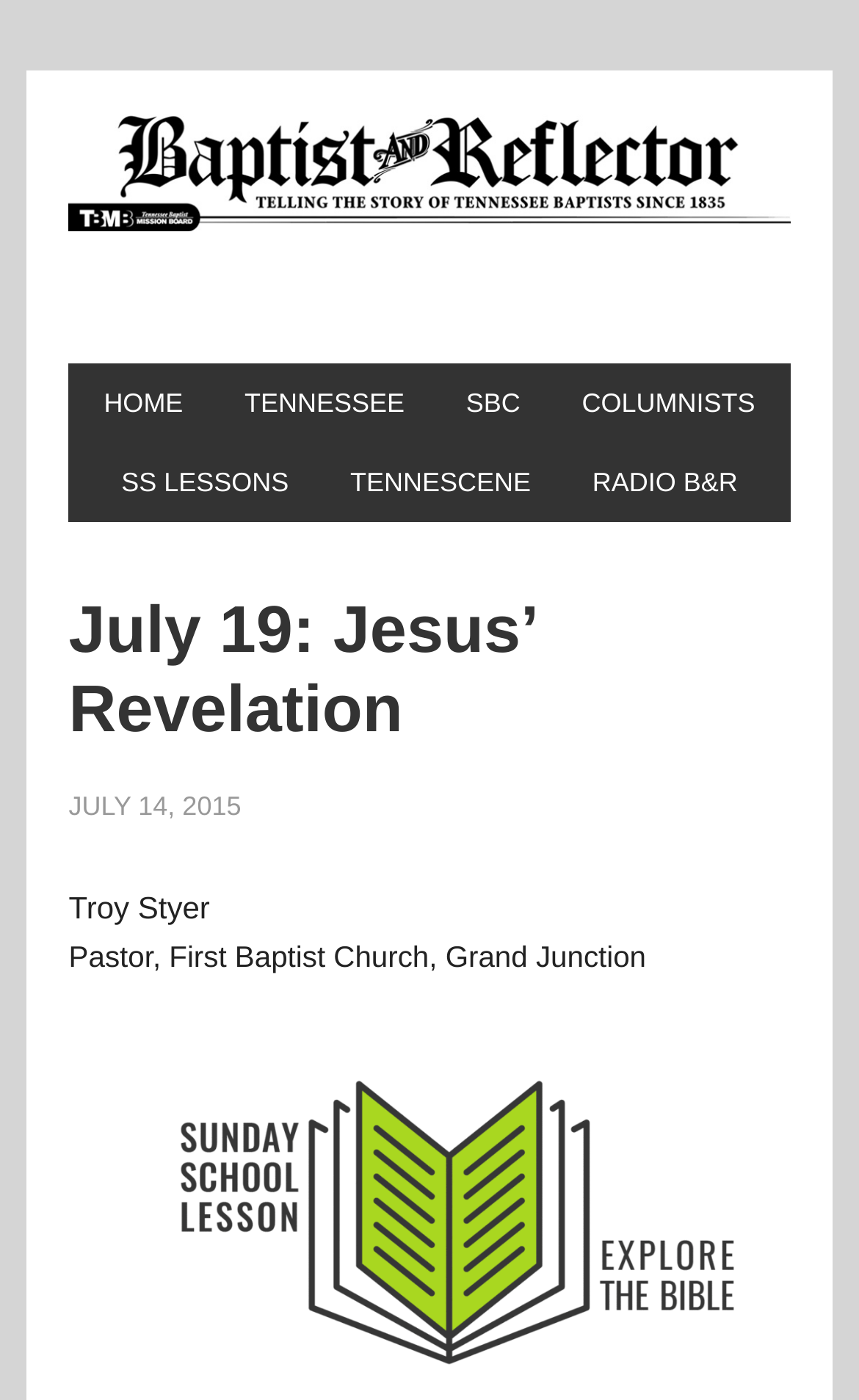Please identify the bounding box coordinates of the area that needs to be clicked to follow this instruction: "click HOME".

[0.09, 0.26, 0.244, 0.316]